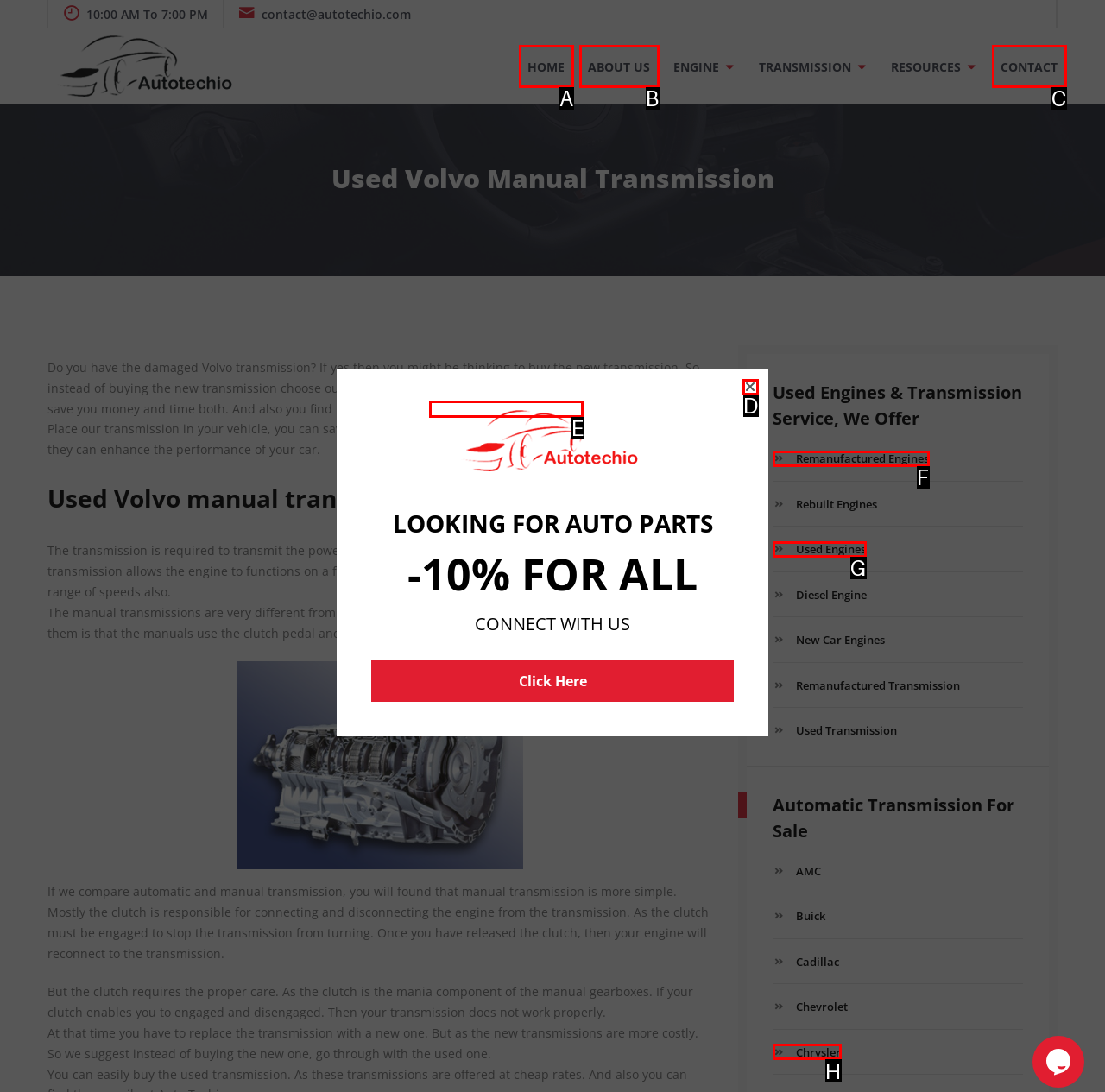Which option should you click on to fulfill this task: Click the 'used transmission for sale' link? Answer with the letter of the correct choice.

E